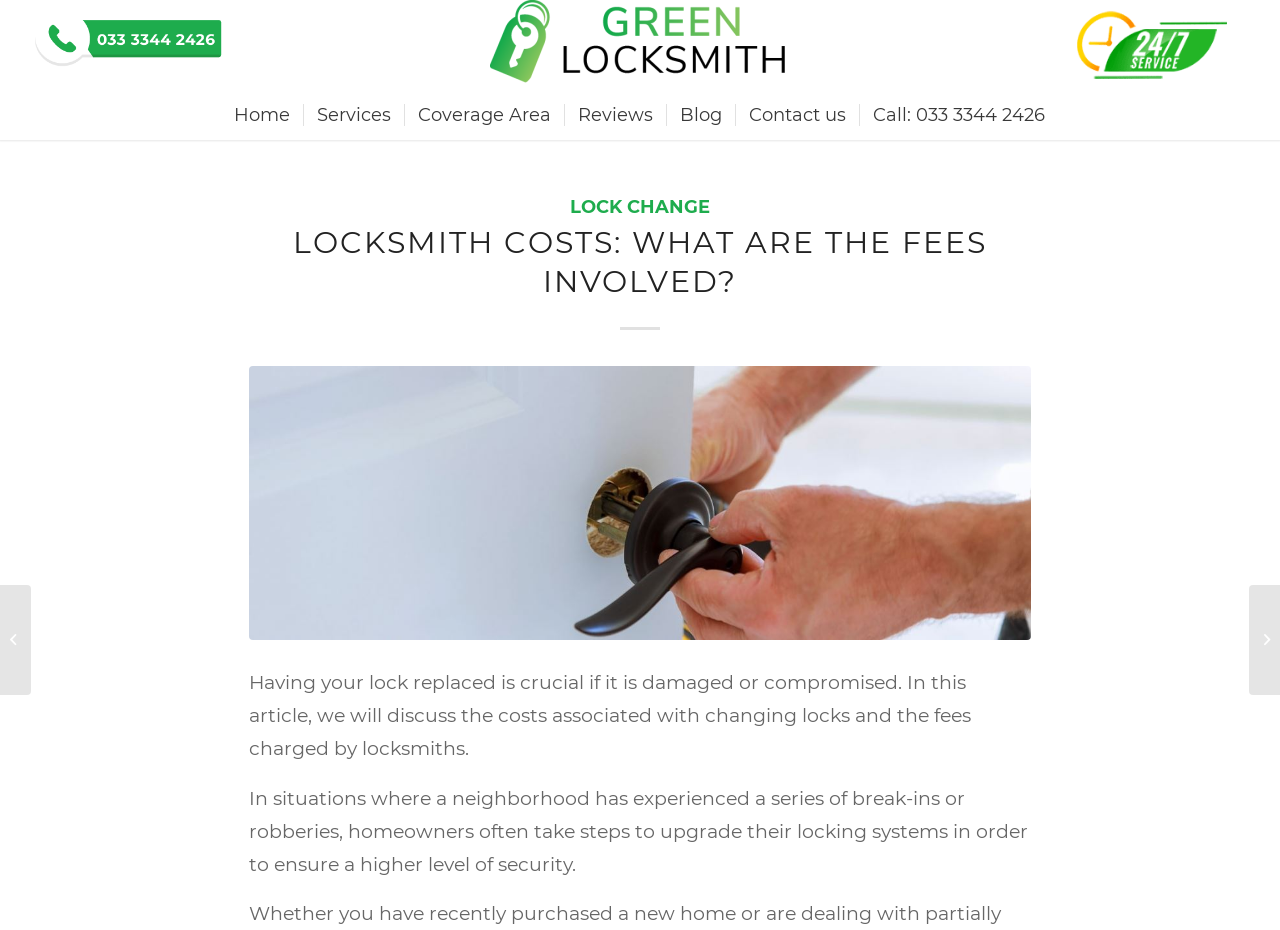What is the format of the phone number mentioned on the webpage?
Please provide a full and detailed response to the question.

The phone number is mentioned in the menuitem 'Call: 033 3344 2426', which is in the format of a UK phone number.